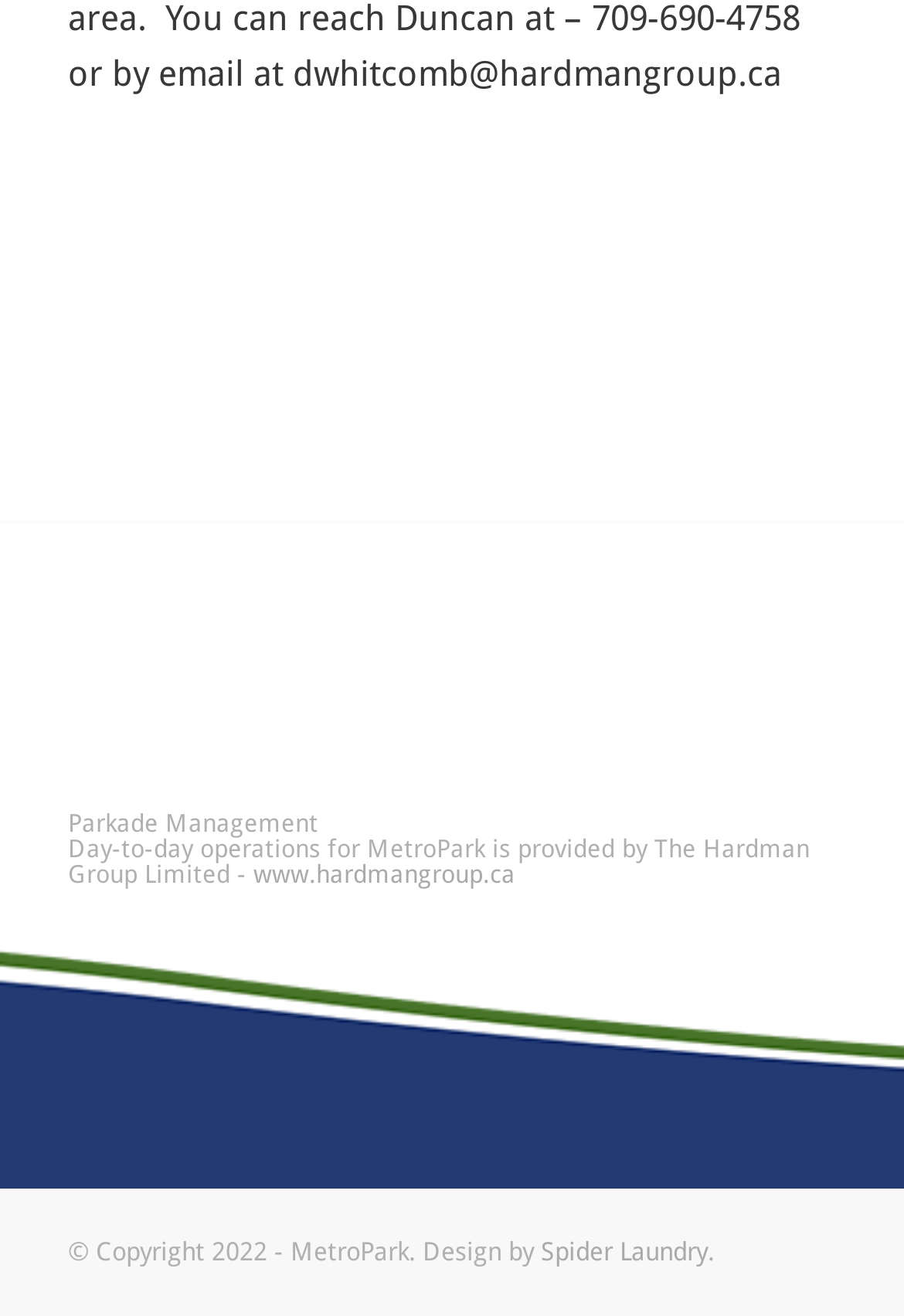Using the webpage screenshot, locate the HTML element that fits the following description and provide its bounding box: "Spider Laundry".

[0.598, 0.94, 0.783, 0.963]